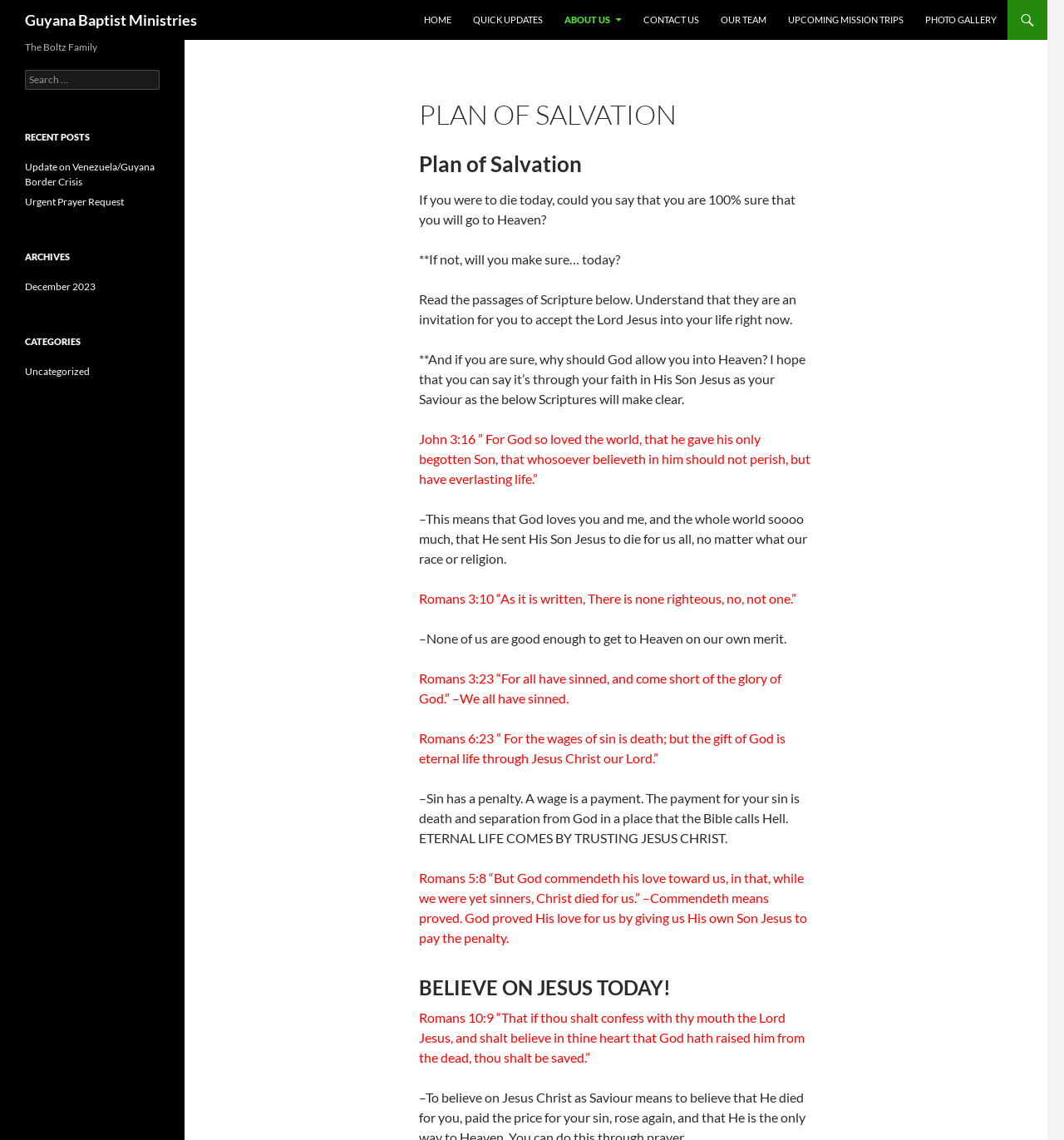Craft a detailed narrative of the webpage's structure and content.

The webpage is about the "Plan of Salvation" by Guyana Baptist Ministries. At the top, there is a heading with the organization's name, followed by a navigation menu with links to "HOME", "QUICK UPDATES", "ABOUT US", "CONTACT US", "OUR TEAM", "UPCOMING MISSION TRIPS", and "PHOTO GALLERY". 

Below the navigation menu, there is a prominent header "PLAN OF SALVATION" and a subheading "Plan of Salvation". The main content of the page is a series of passages and Bible verses that explain the plan of salvation, including questions about one's faith and the importance of believing in Jesus Christ. The text is divided into sections with headings and includes several Bible verses from John and Romans.

On the left side of the page, there is a sidebar with several sections, including a heading "The Boltz Family", a search box, and three navigation sections: "RECENT POSTS", "ARCHIVES", and "CATEGORIES". Each of these sections contains links to related content, such as recent posts, archived posts, and categorized posts.